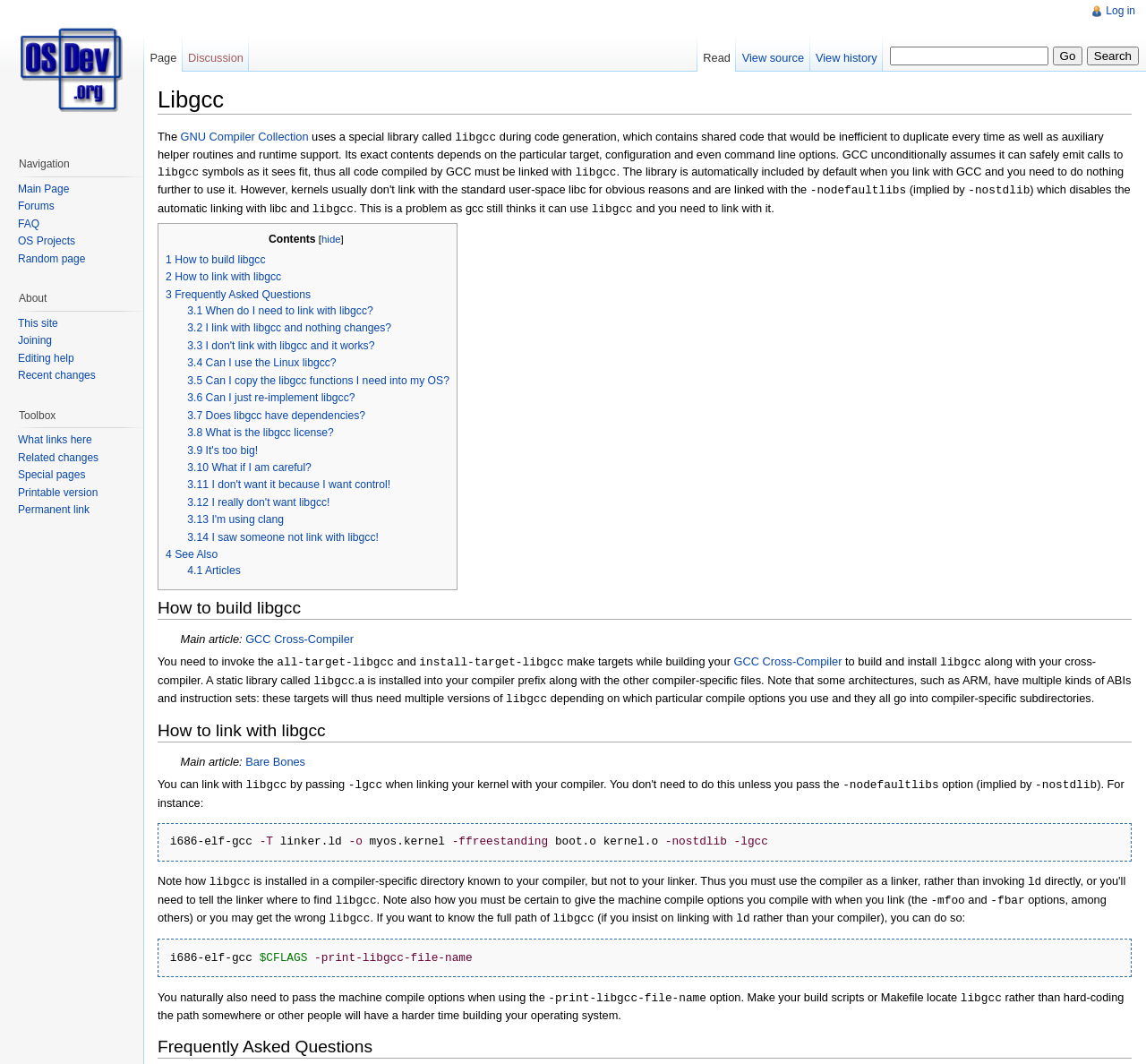What is the purpose of the -nodefaultlibs option?
Respond to the question with a single word or phrase according to the image.

disables automatic linking